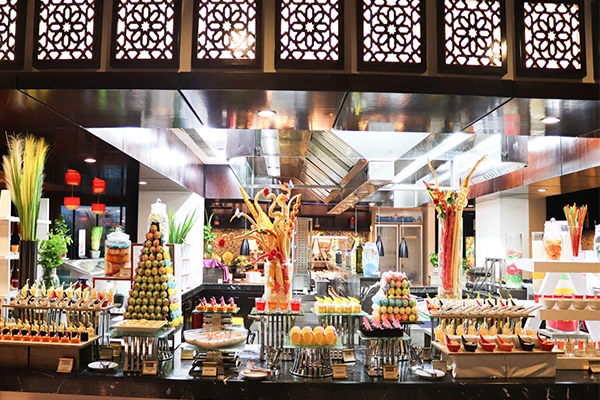Describe all the elements in the image extensively.

The image showcases an impressive hotel kitchen, designed with elegance and a vibrant atmosphere. The foreground features a lavish array of beautifully presented desserts and culinary creations, arranged artfully on black marble counters. Eye-catching decorations, such as tall sculptures made of colorful pastries and fruits, are strategically placed to enhance the visual appeal. 

Above, intricate latticework admits soft lighting, casting a warm glow over the workspace. The stainless steel kitchen equipment, including modern appliances, is visible in the background, indicating a blend of functionality and aesthetics. This scene captures the essence of a bustling culinary environment, ideal for catering events and high-end dining experiences.